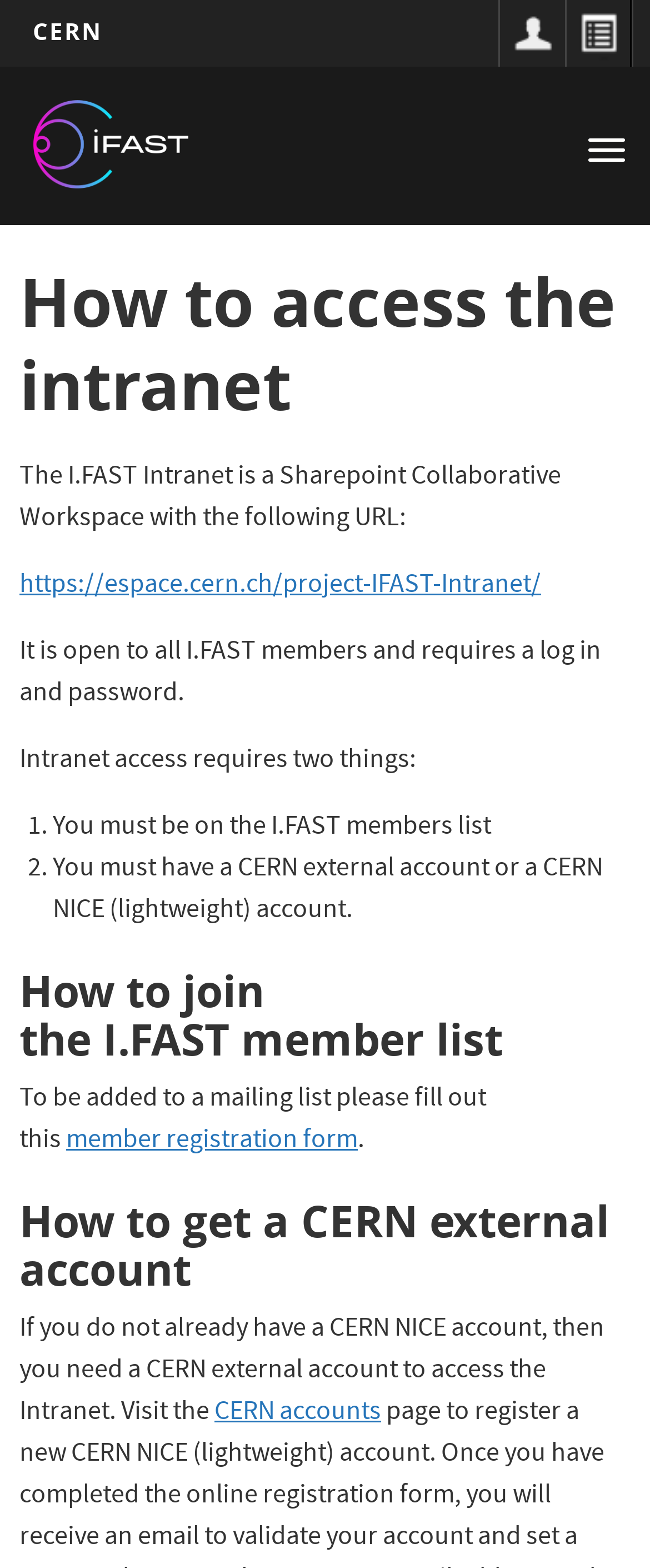Determine the bounding box coordinates of the area to click in order to meet this instruction: "Access the IFAST Intranet".

[0.03, 0.362, 0.833, 0.387]